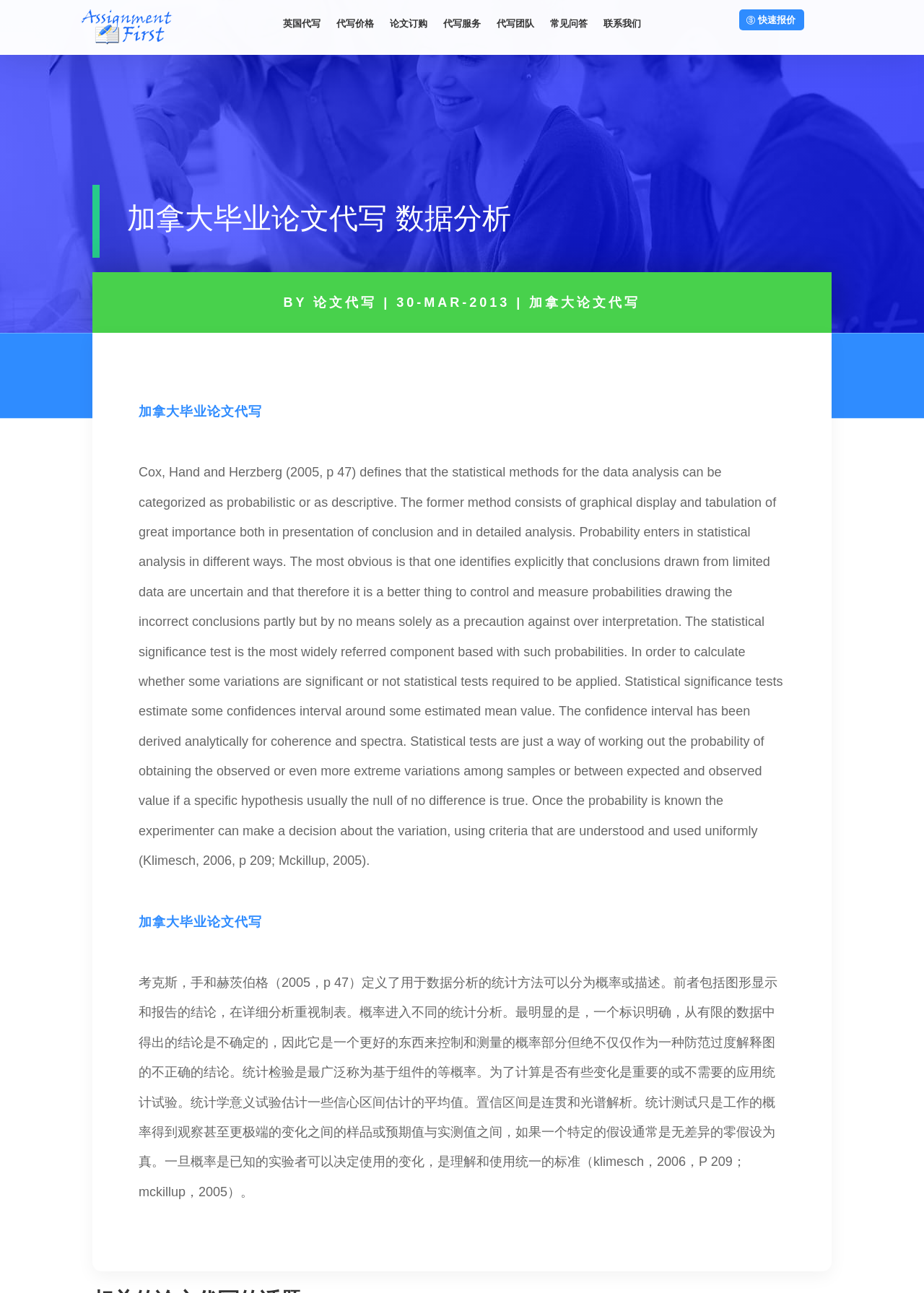Please determine the bounding box coordinates of the area that needs to be clicked to complete this task: 'Click the link to 英国代写论文网'. The coordinates must be four float numbers between 0 and 1, formatted as [left, top, right, bottom].

[0.075, 0.028, 0.2, 0.037]